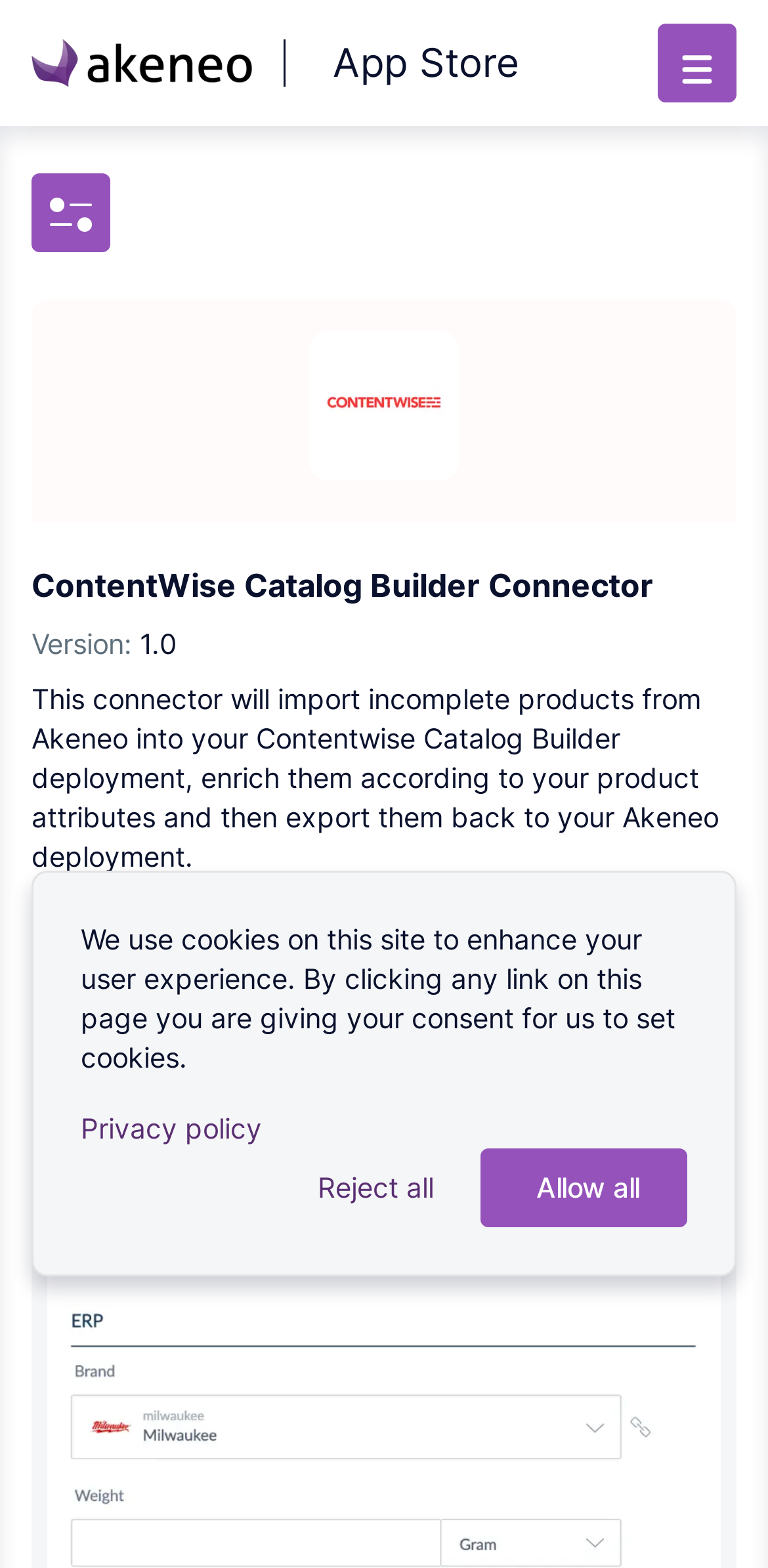Give a concise answer of one word or phrase to the question: 
How many buttons are in the top menu?

2